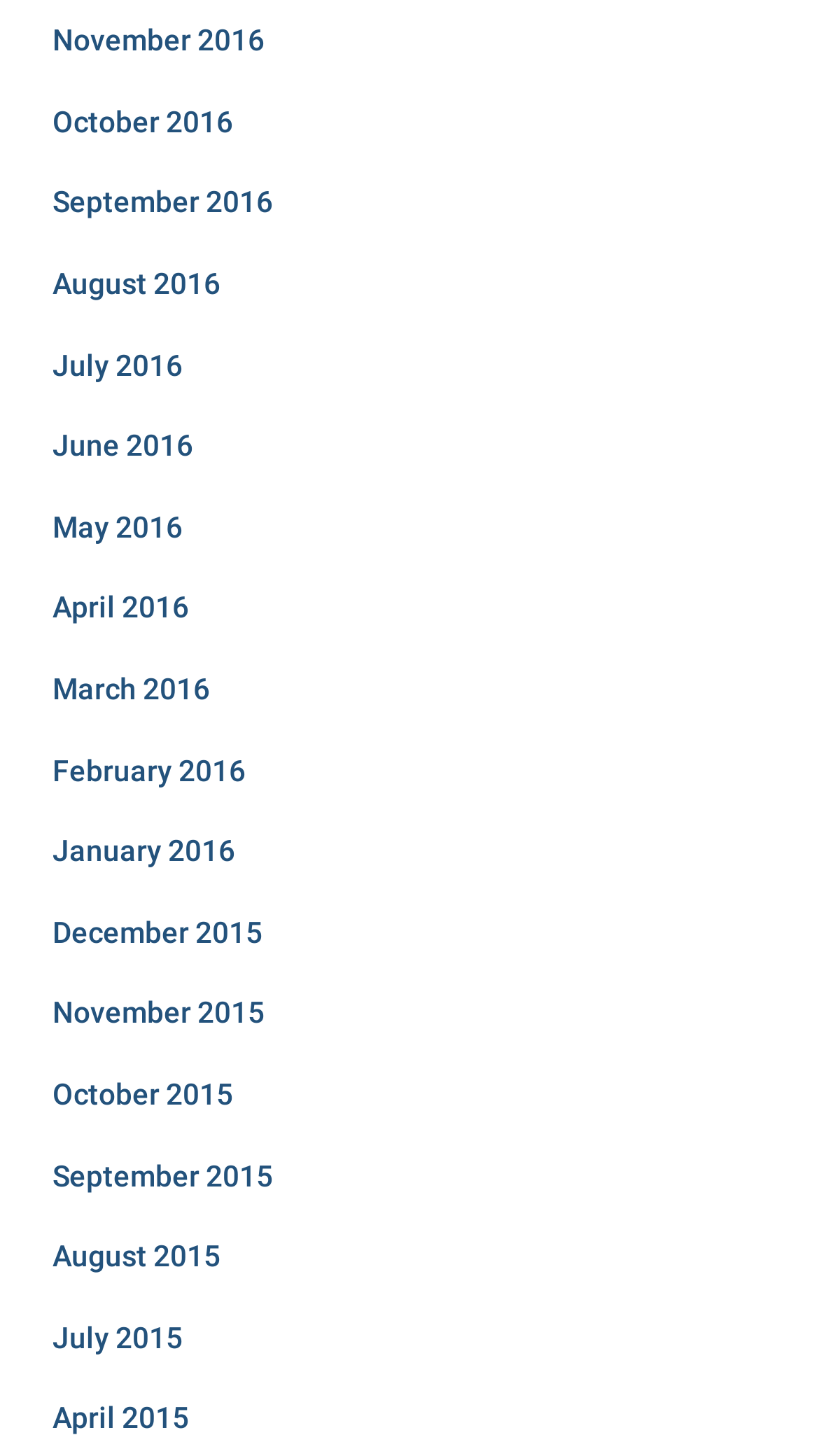Please find the bounding box for the UI component described as follows: "April 2015".

[0.064, 0.963, 0.231, 0.986]